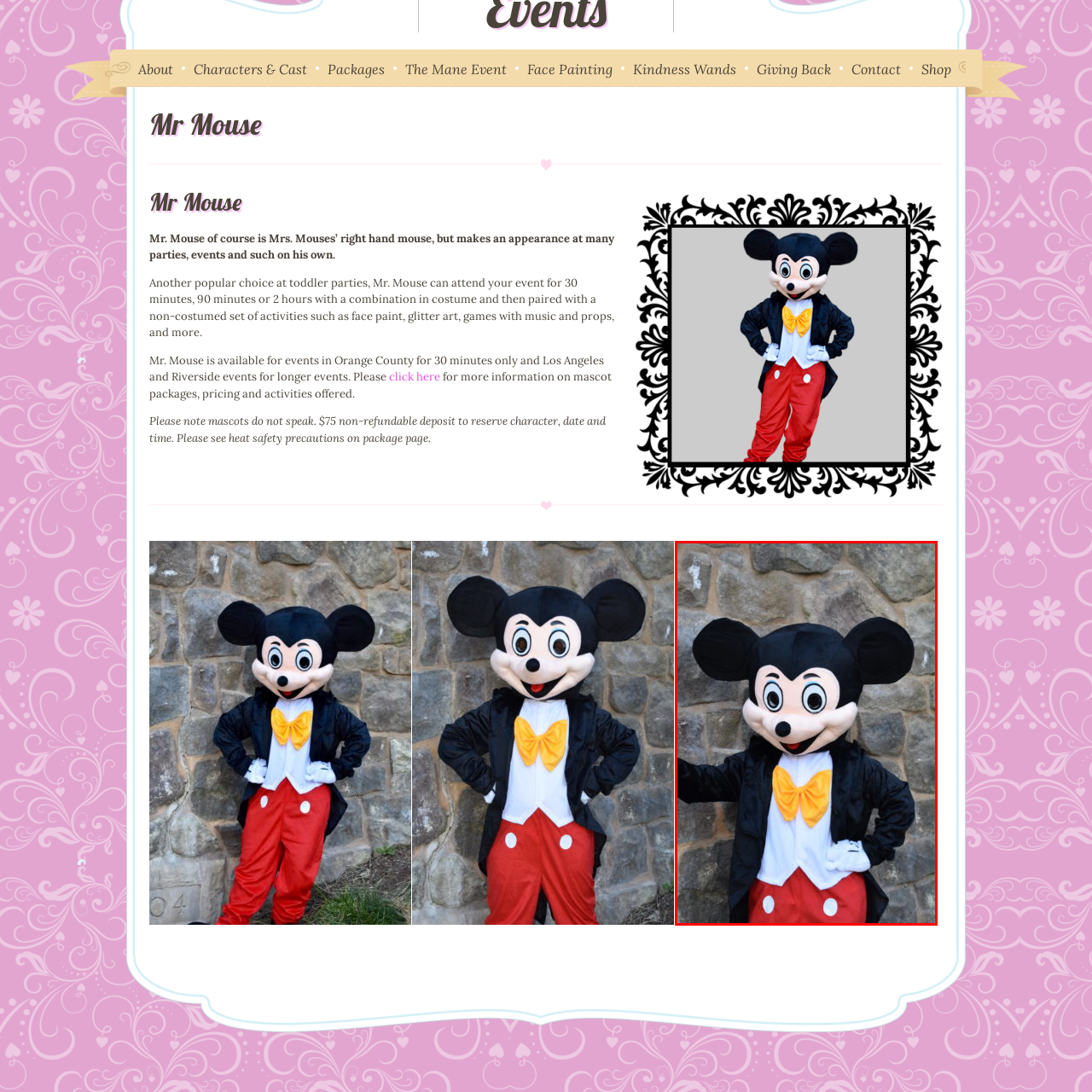Create a detailed description of the image enclosed by the red bounding box.

The image features a character in an elaborate Mickey Mouse costume, complete with iconic features such as large round ears, a black head, and a familiar face with wide eyes and a cheerful smile. The character is dressed in a classic outfit consisting of a black tuxedo jacket, a white shirt, and bright red shorts adorned with large buttons, complemented by a striking yellow bow tie. The backdrop is a rustic stone wall, providing a textured contrast to the vibrant colors of the costume. This character often appears at parties and events, bringing joy and entertainment to children and families, embodying the beloved spirit of Mickey Mouse.